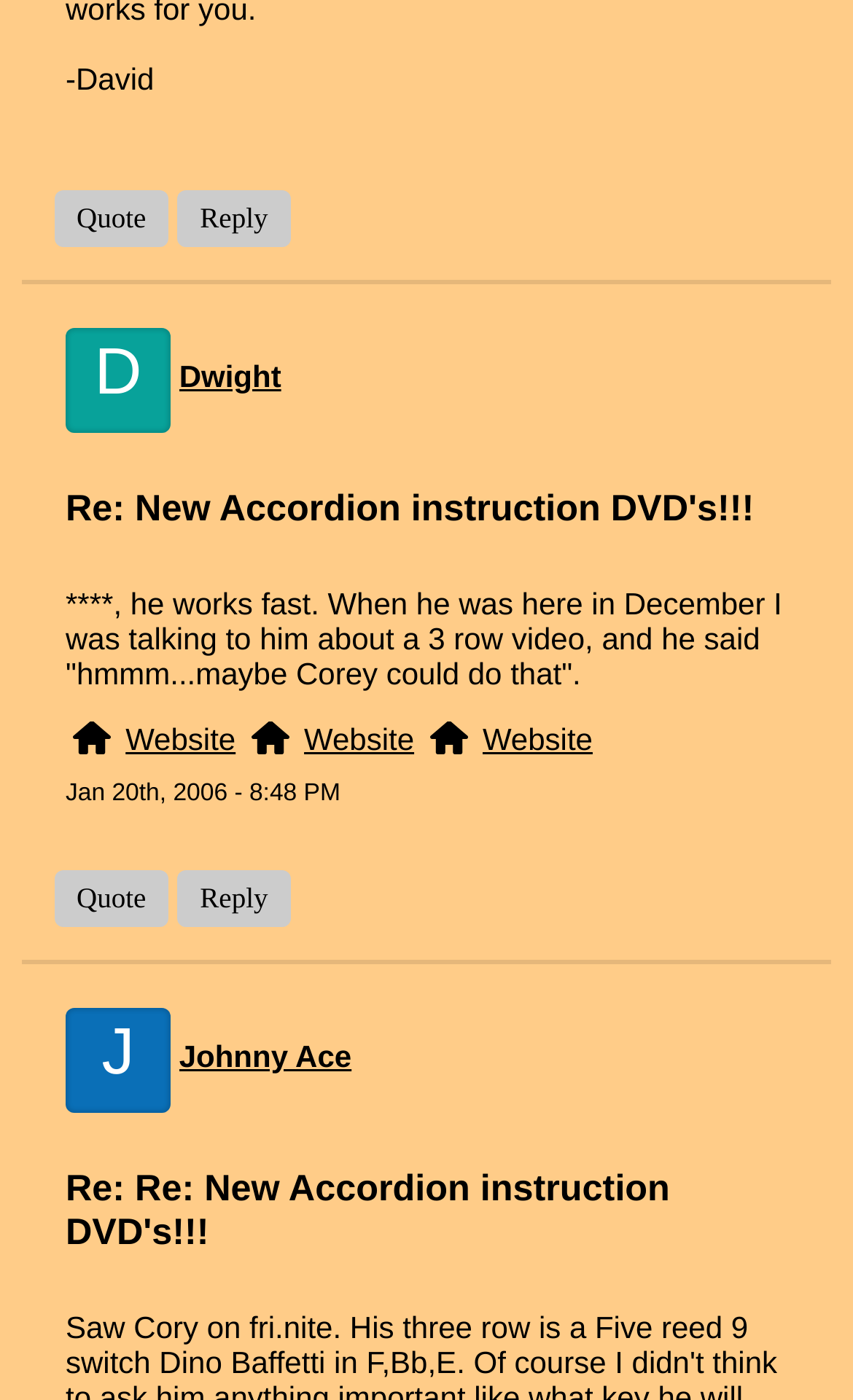Find and indicate the bounding box coordinates of the region you should select to follow the given instruction: "Reply to the message".

[0.209, 0.136, 0.34, 0.176]